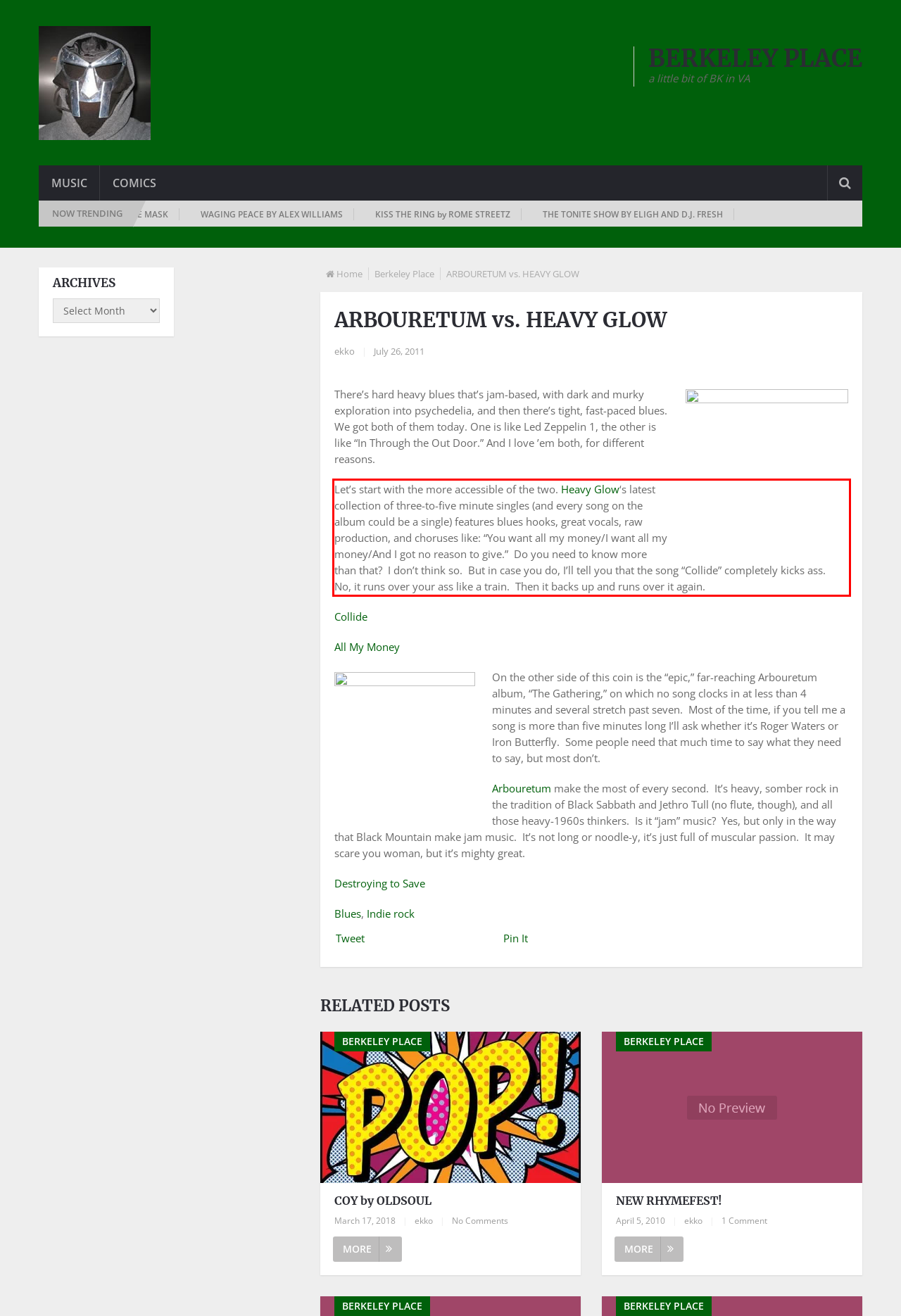Please identify and extract the text from the UI element that is surrounded by a red bounding box in the provided webpage screenshot.

Let’s start with the more accessible of the two. Heavy Glow‘s latest collection of three-to-five minute singles (and every song on the album could be a single) features blues hooks, great vocals, raw production, and choruses like: “You want all my money/I want all my money/And I got no reason to give.” Do you need to know more than that? I don’t think so. But in case you do, I’ll tell you that the song “Collide” completely kicks ass. No, it runs over your ass like a train. Then it backs up and runs over it again.